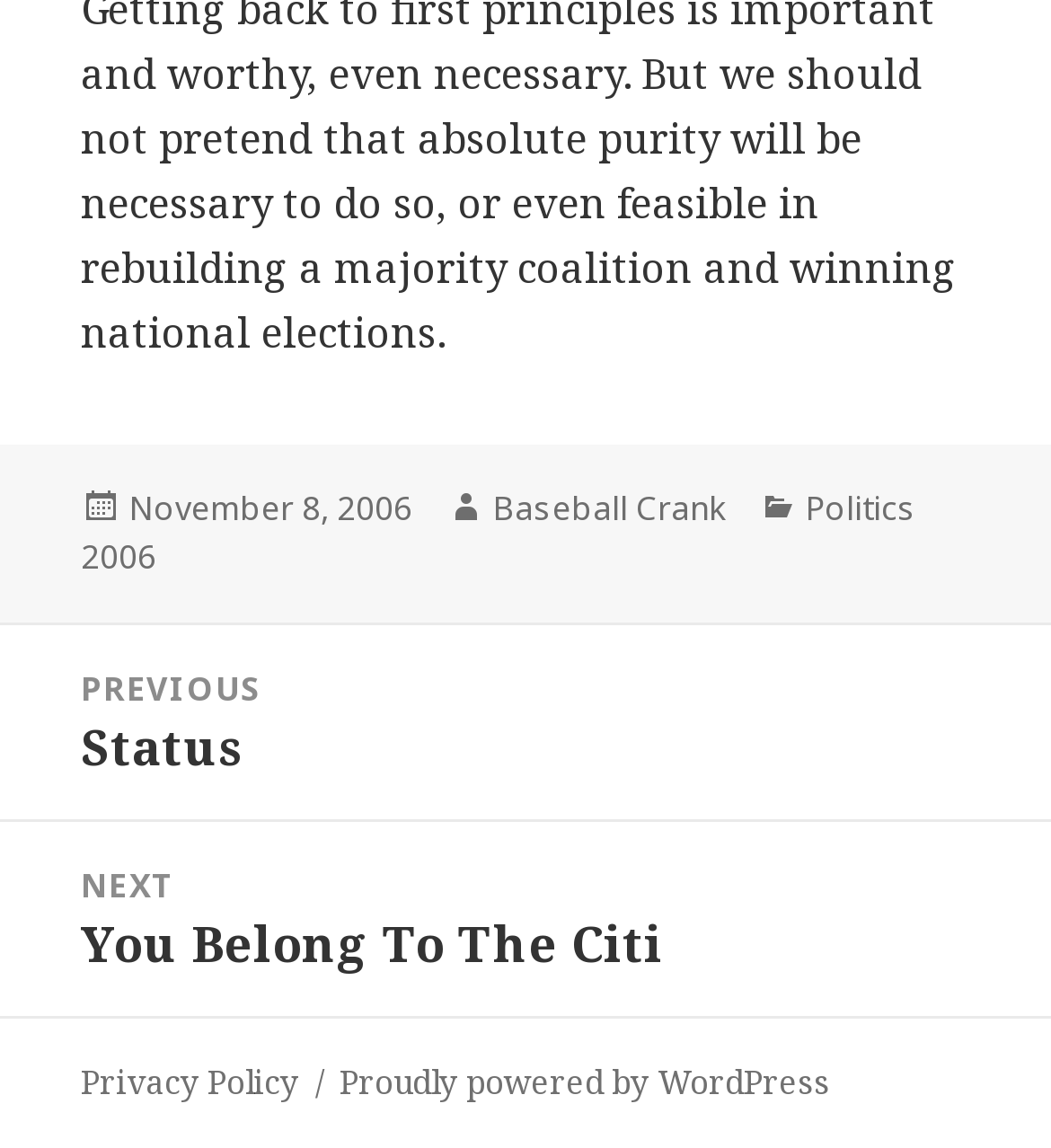What is the title of the previous post?
Please analyze the image and answer the question with as much detail as possible.

I found the title of the previous post by looking at the navigation section of the webpage, where it says 'Previous post:' followed by a link with the title 'Status'.